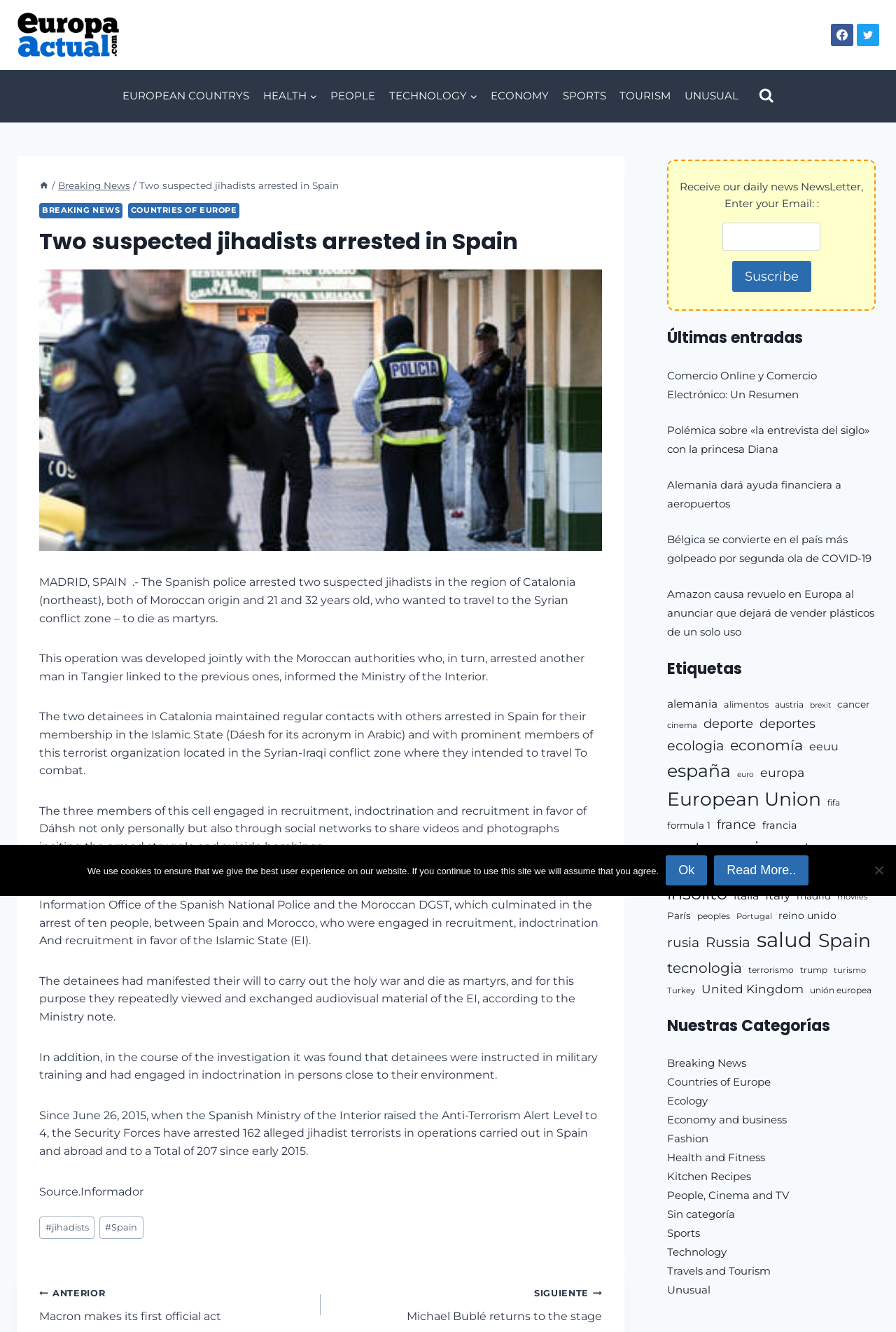How many alleged jihadist terrorists have been arrested in Spain and abroad since 2015?
Based on the visual details in the image, please answer the question thoroughly.

The number of alleged jihadist terrorists arrested in Spain and abroad since 2015 can be found in the article, which states that the Security Forces have arrested 162 alleged jihadist terrorists in operations carried out in Spain and abroad, and a total of 207 since early 2015.